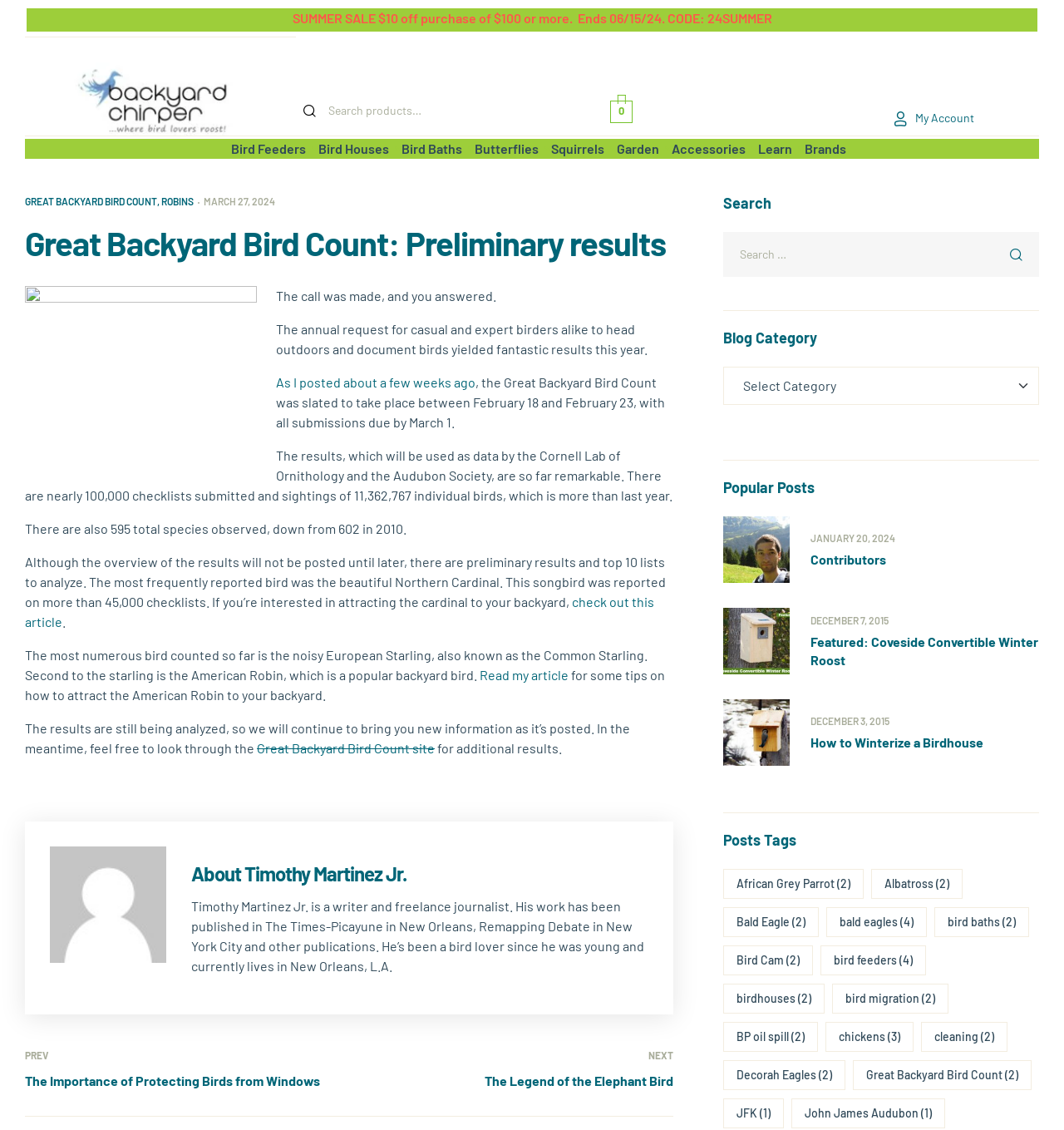What is the most frequently reported bird?
Using the picture, provide a one-word or short phrase answer.

Northern Cardinal